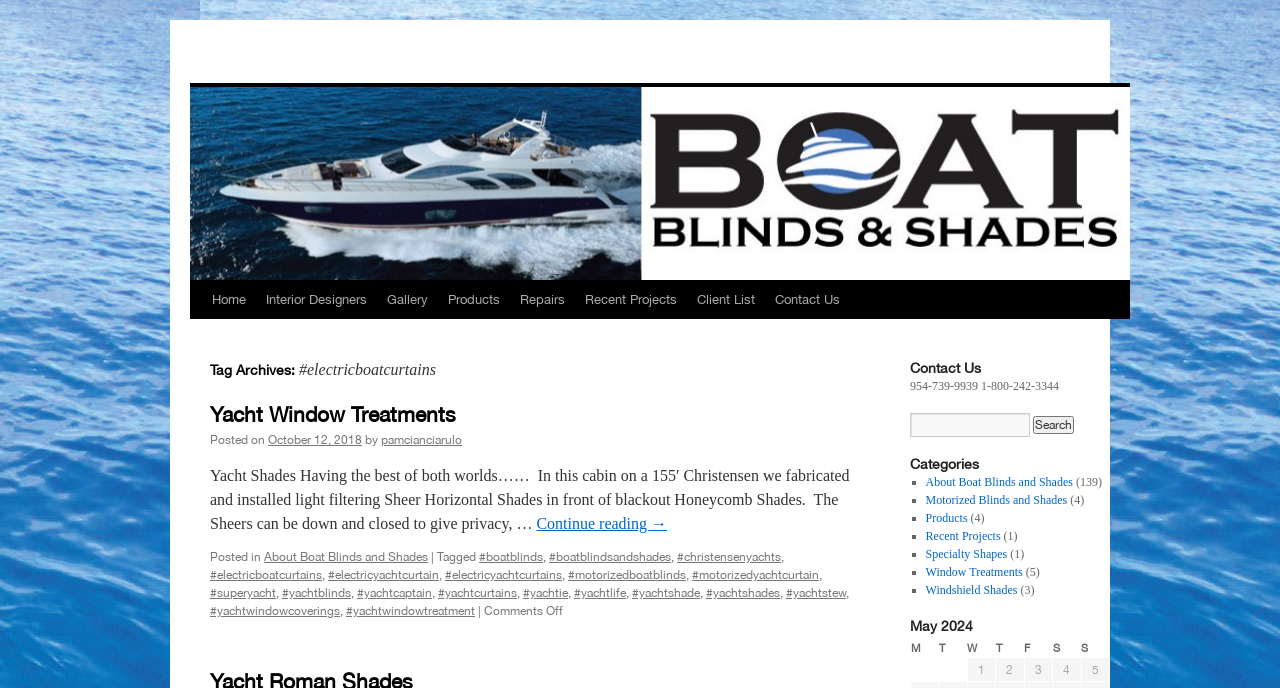Bounding box coordinates are specified in the format (top-left x, top-left y, bottom-right x, bottom-right y). All values are floating point numbers bounded between 0 and 1. Please provide the bounding box coordinate of the region this sentence describes: alt="#showyourstripes"

None